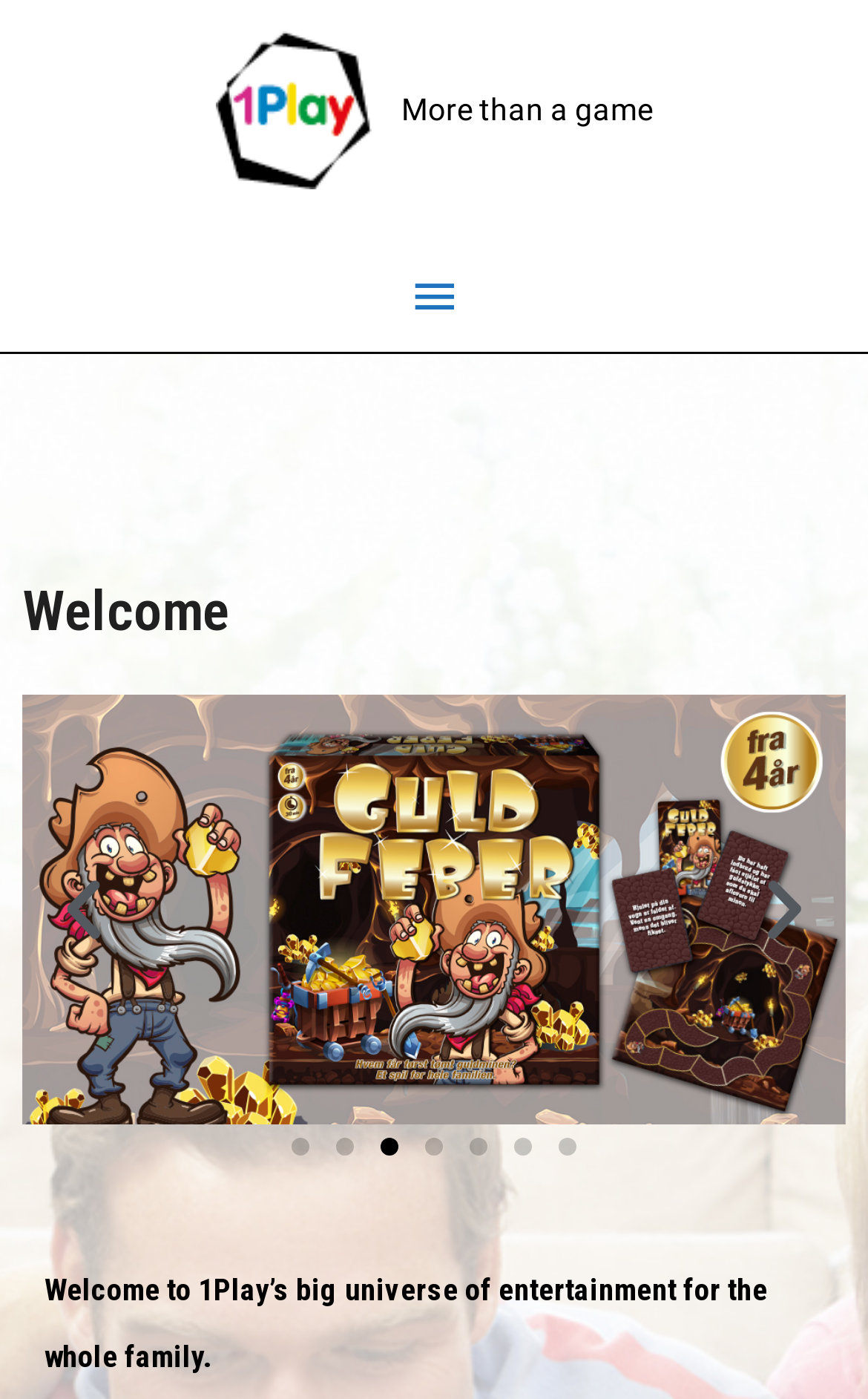Determine the bounding box coordinates of the clickable element necessary to fulfill the instruction: "Go to slide 1". Provide the coordinates as four float numbers within the 0 to 1 range, i.e., [left, top, right, bottom].

[0.336, 0.813, 0.356, 0.826]